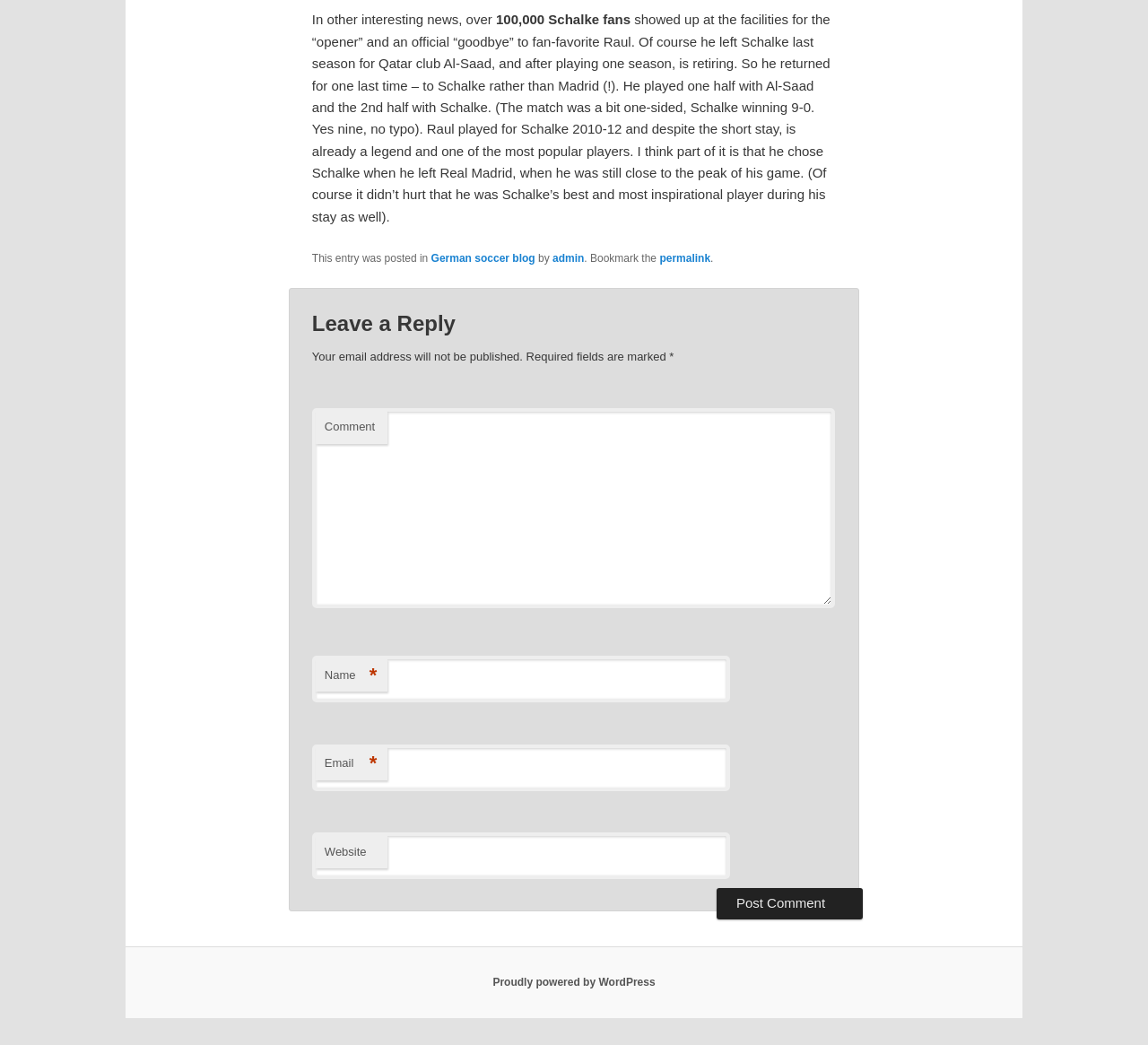Please provide the bounding box coordinates for the element that needs to be clicked to perform the following instruction: "Click the 'permalink' link". The coordinates should be given as four float numbers between 0 and 1, i.e., [left, top, right, bottom].

[0.575, 0.241, 0.619, 0.253]